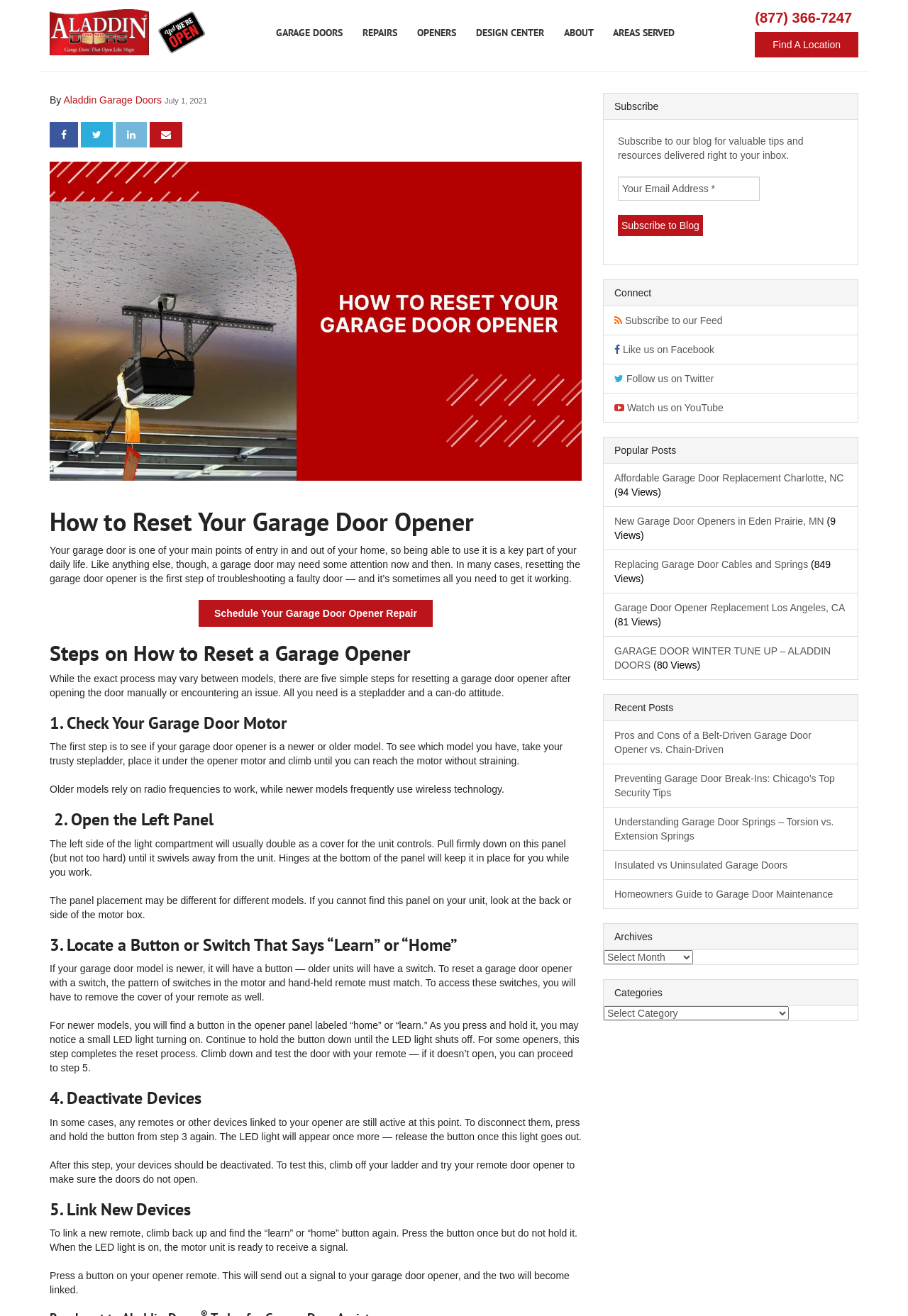Highlight the bounding box coordinates of the region I should click on to meet the following instruction: "Click the 'GARAGE DOORS' link".

[0.295, 0.016, 0.387, 0.033]